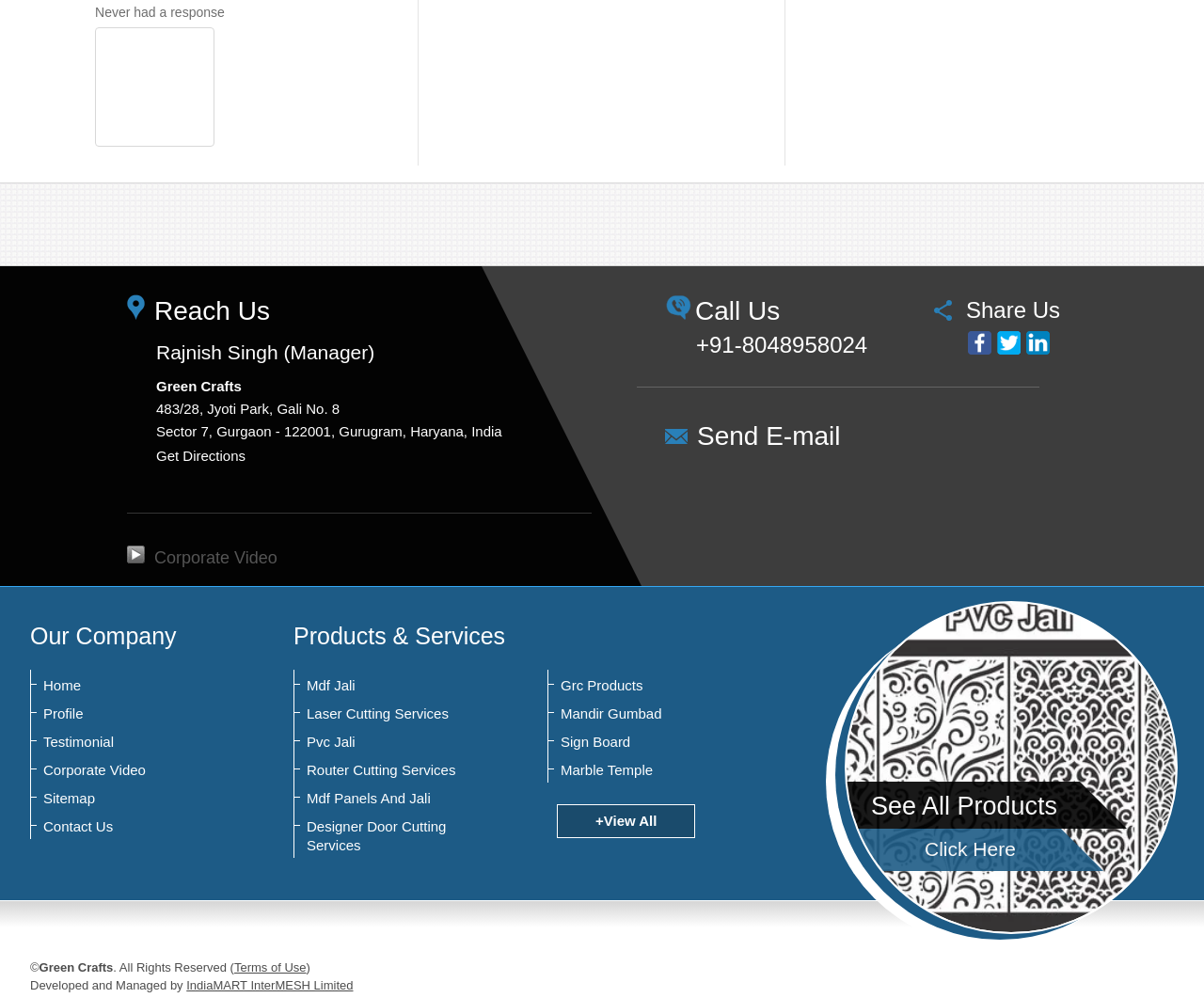Provide a single word or phrase to answer the given question: 
What is the name of the manager?

Rajnish Singh